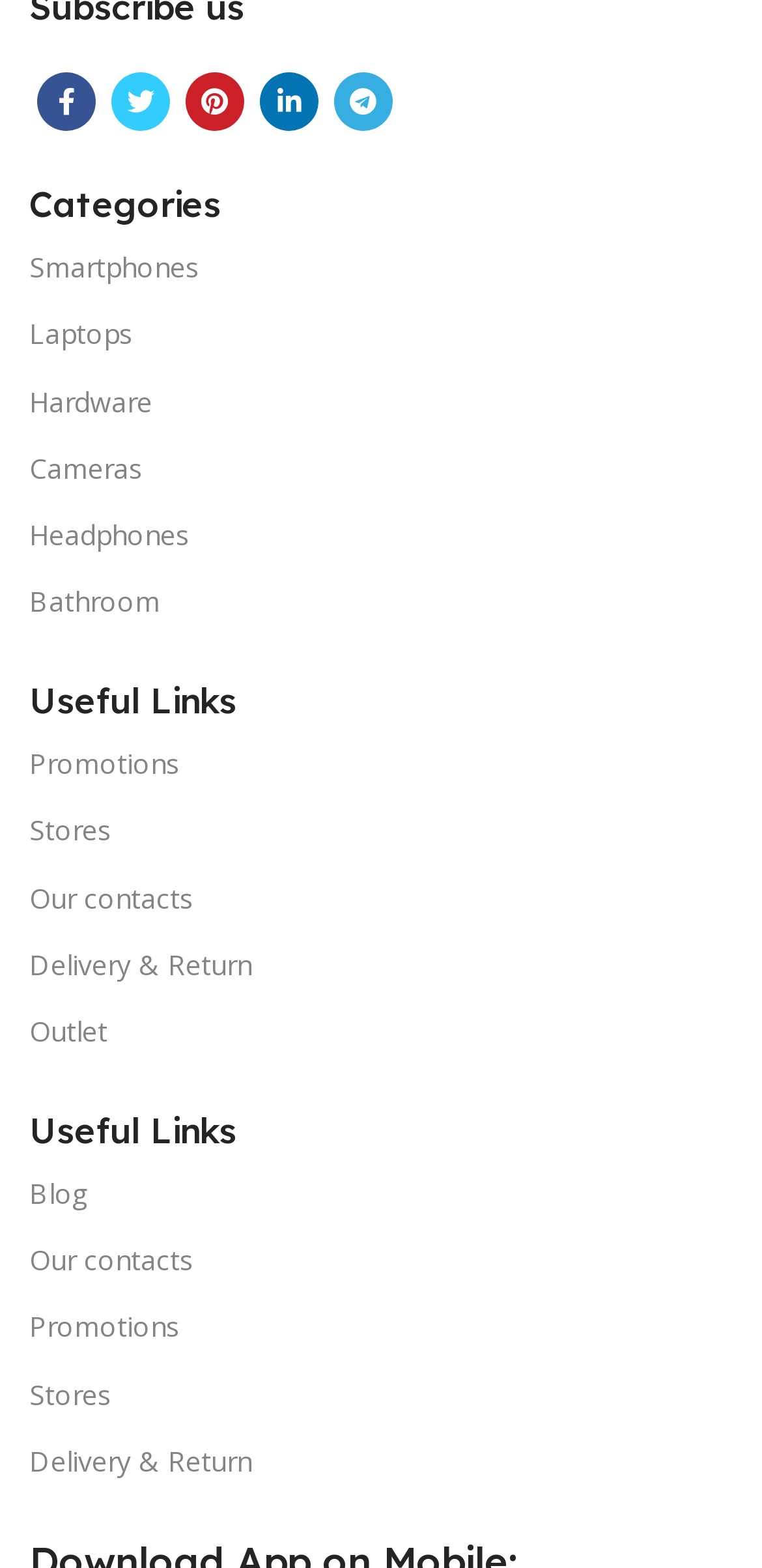Give a short answer using one word or phrase for the question:
What is the purpose of the 'Useful Links' section?

Provides additional resources